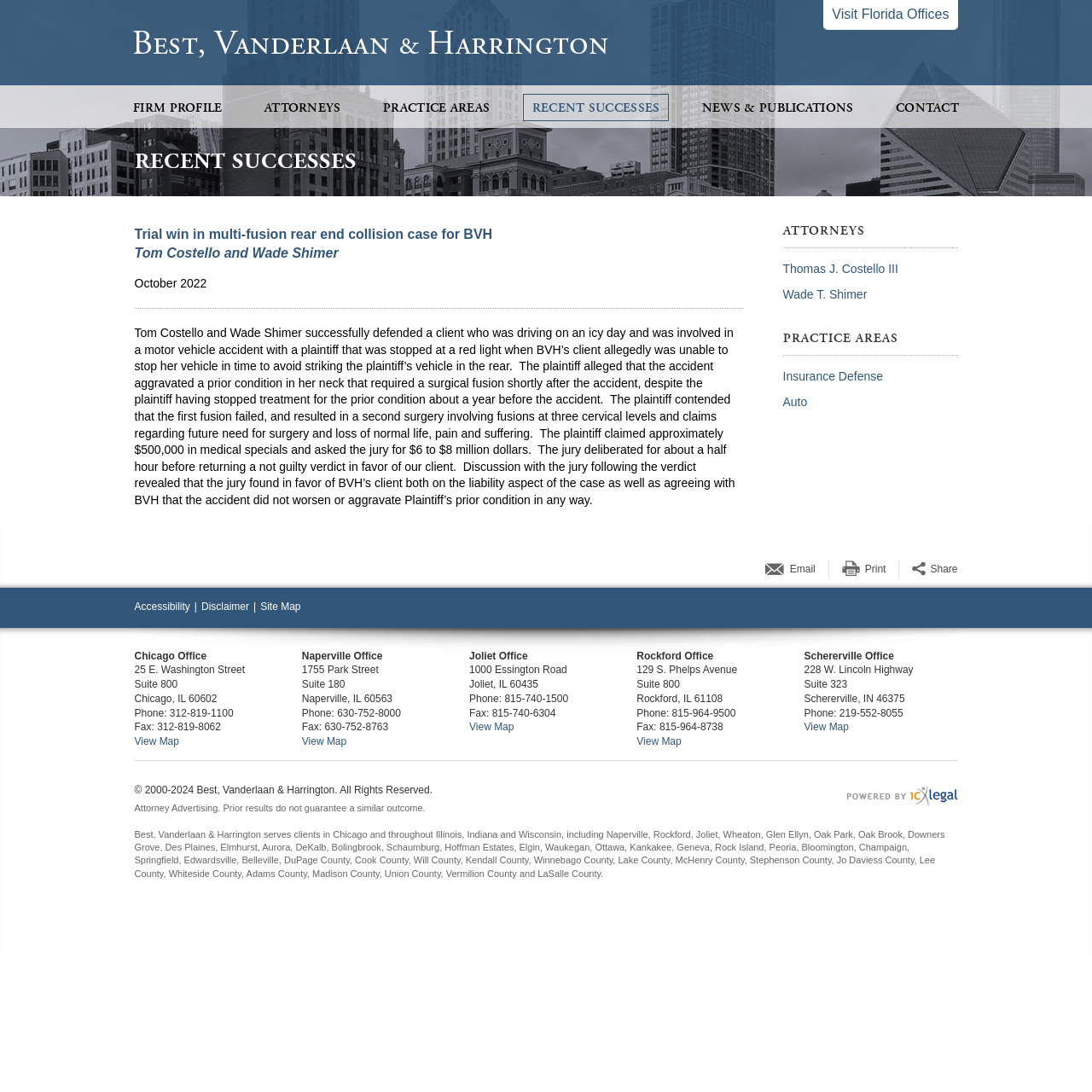What is the phone number of the Chicago office?
Give a single word or phrase answer based on the content of the image.

312-819-1100